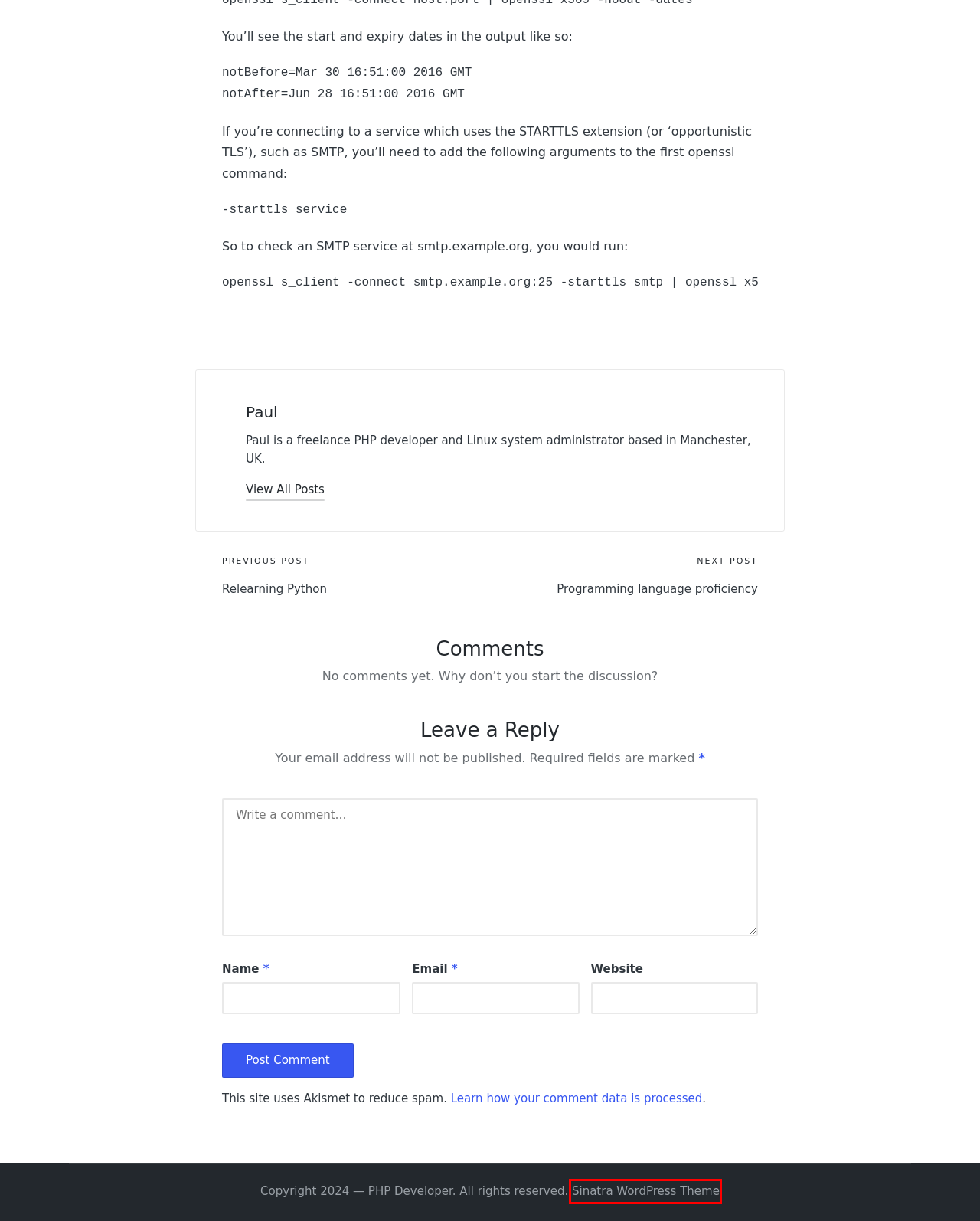Given a screenshot of a webpage with a red rectangle bounding box around a UI element, select the best matching webpage description for the new webpage that appears after clicking the highlighted element. The candidate descriptions are:
A. Relearning Python – PHP Developer
B. CV – PHP Developer
C. Sinatra – WordPress theme | WordPress.org
D. Security – PHP Developer
E. Programming language proficiency – PHP Developer
F. Contact – PHP Developer
G. Articles – PHP Developer
H. Services – PHP Developer

C